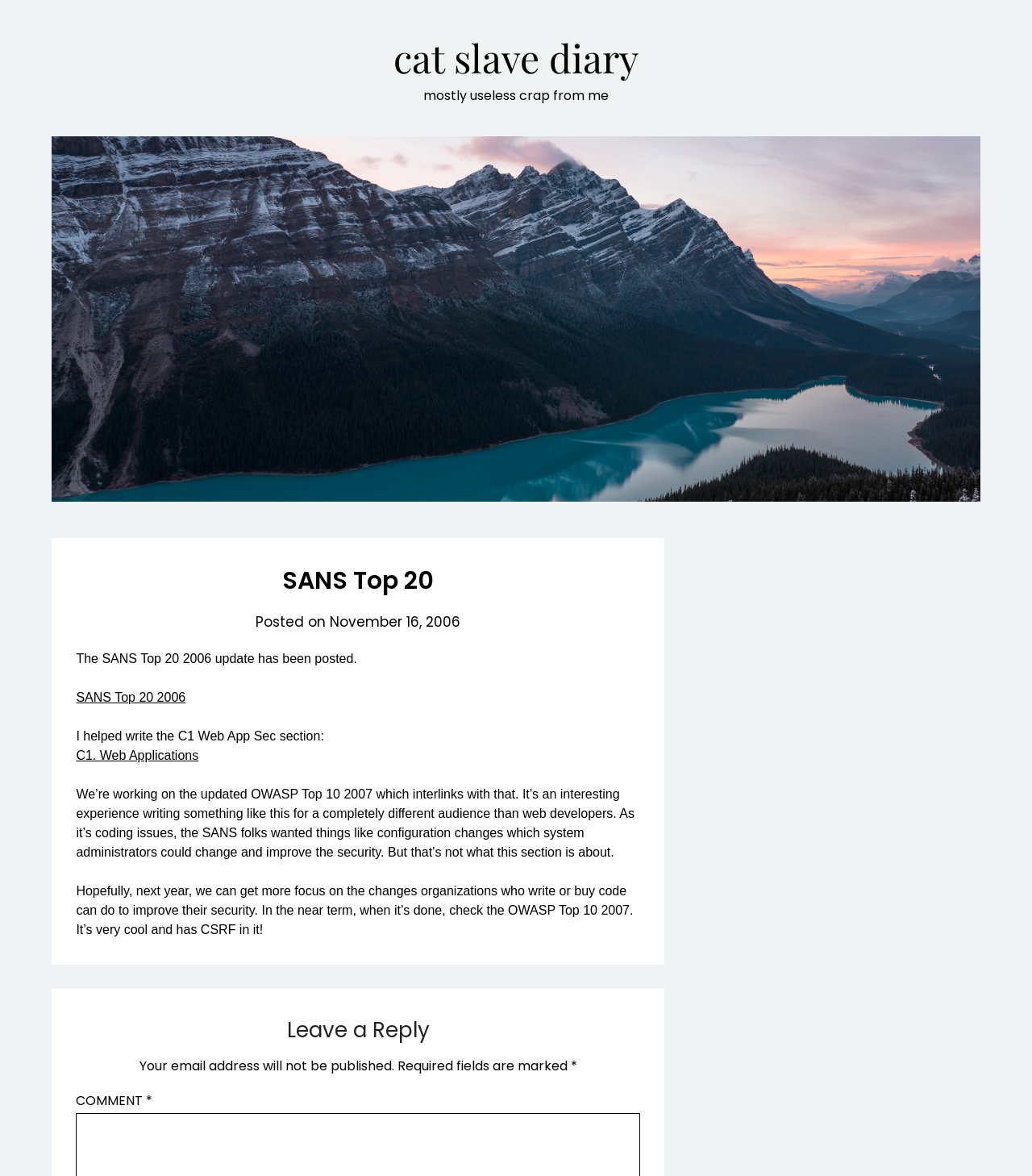What is the author working on next?
Based on the visual content, answer with a single word or a brief phrase.

OWASP Top 10 2007